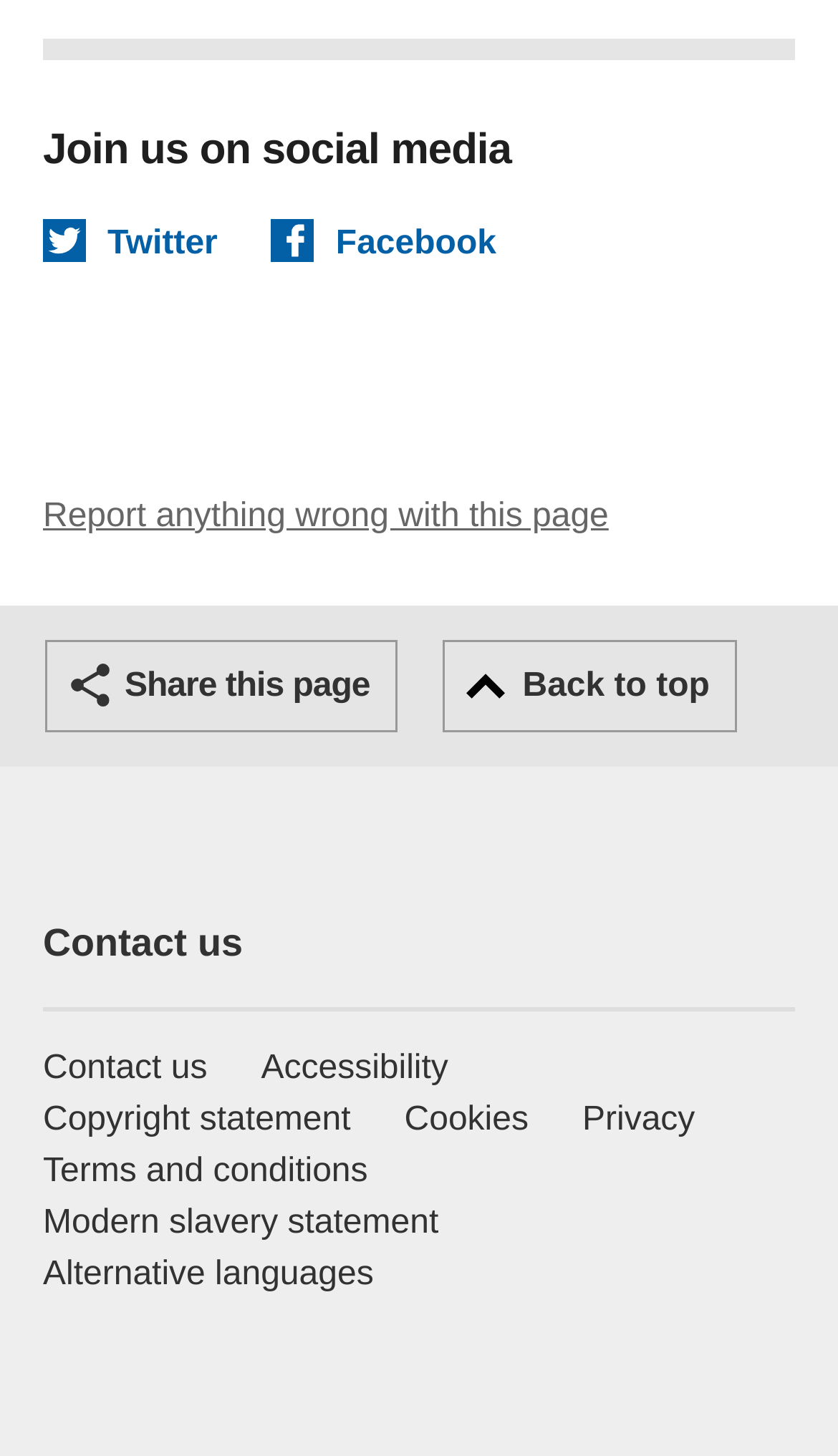Kindly provide the bounding box coordinates of the section you need to click on to fulfill the given instruction: "Go to Accessibility".

[0.311, 0.716, 0.535, 0.752]